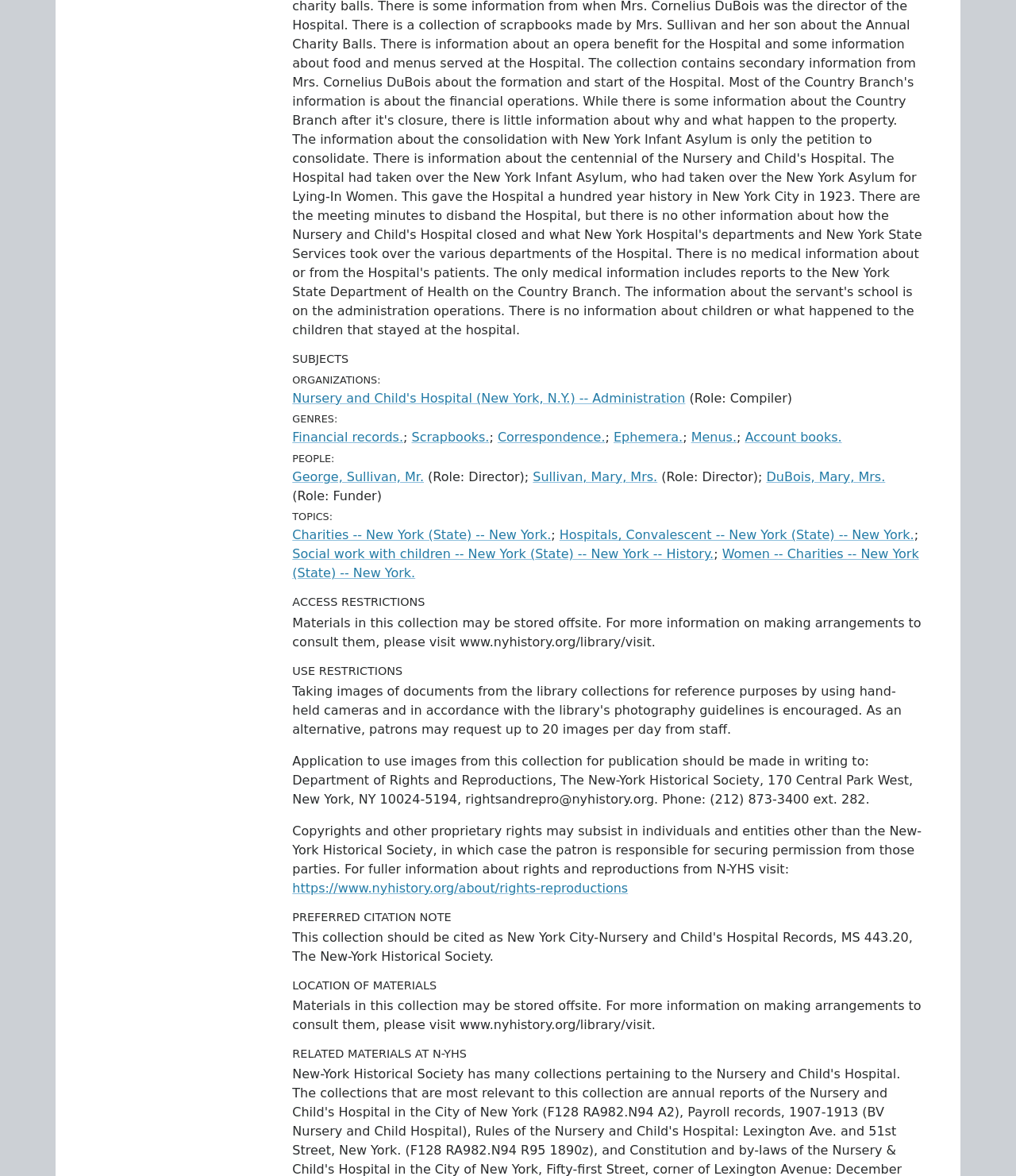Given the element description "DuBois, Mary, Mrs." in the screenshot, predict the bounding box coordinates of that UI element.

[0.754, 0.399, 0.871, 0.412]